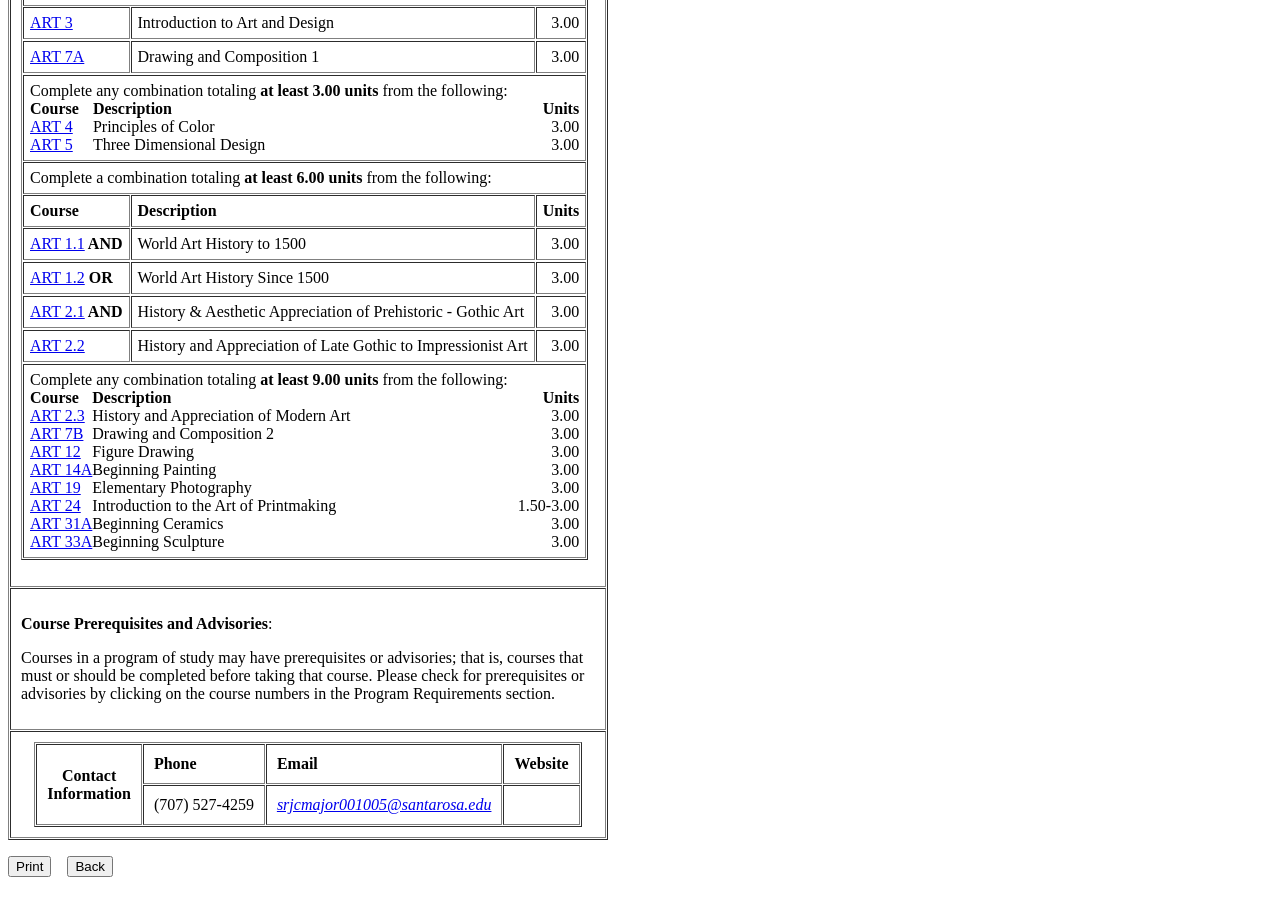Provide the bounding box coordinates of the area you need to click to execute the following instruction: "Click on ART 3 link".

[0.023, 0.016, 0.057, 0.034]